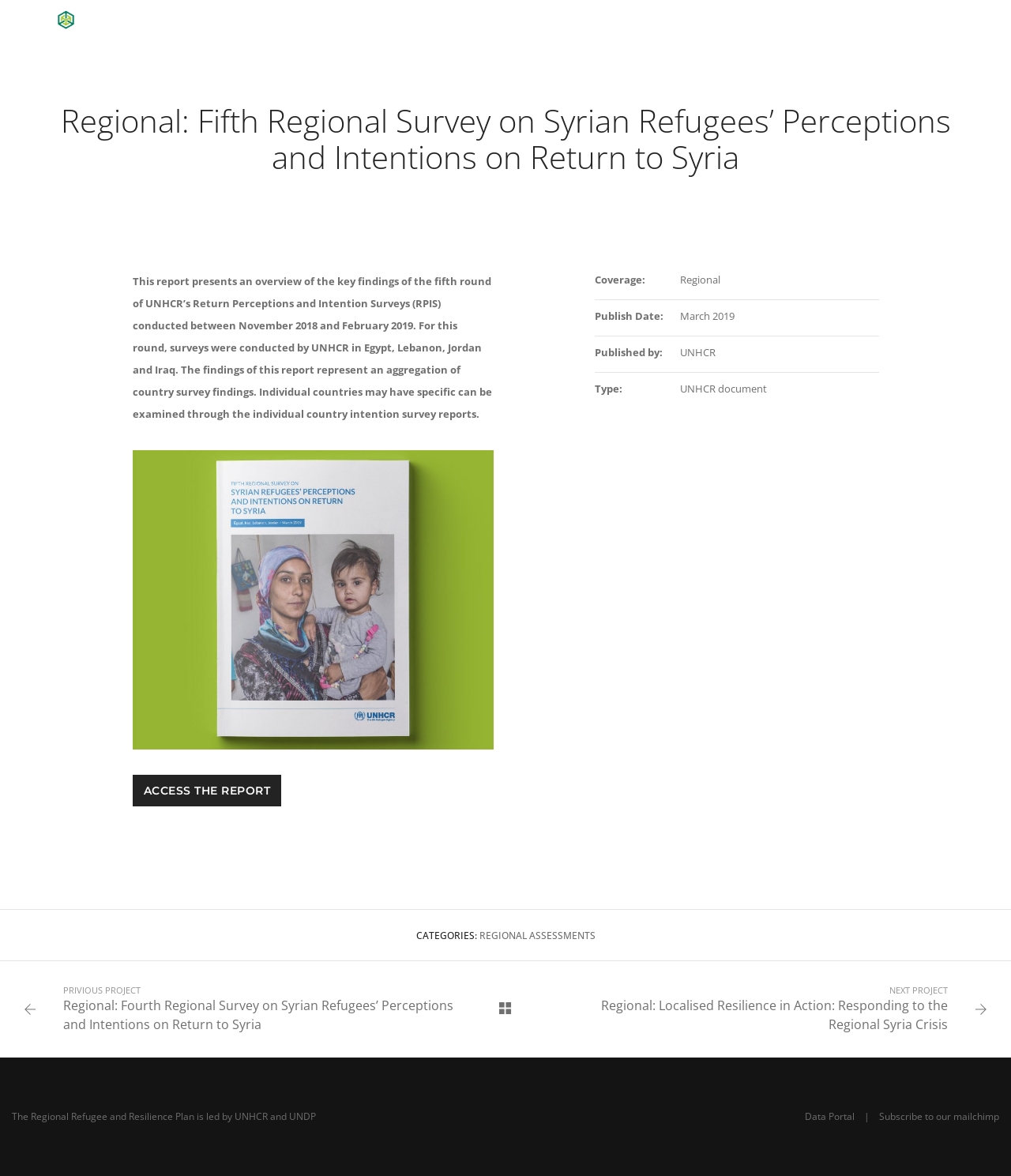Kindly determine the bounding box coordinates for the area that needs to be clicked to execute this instruction: "View the previous project".

[0.062, 0.848, 0.448, 0.879]